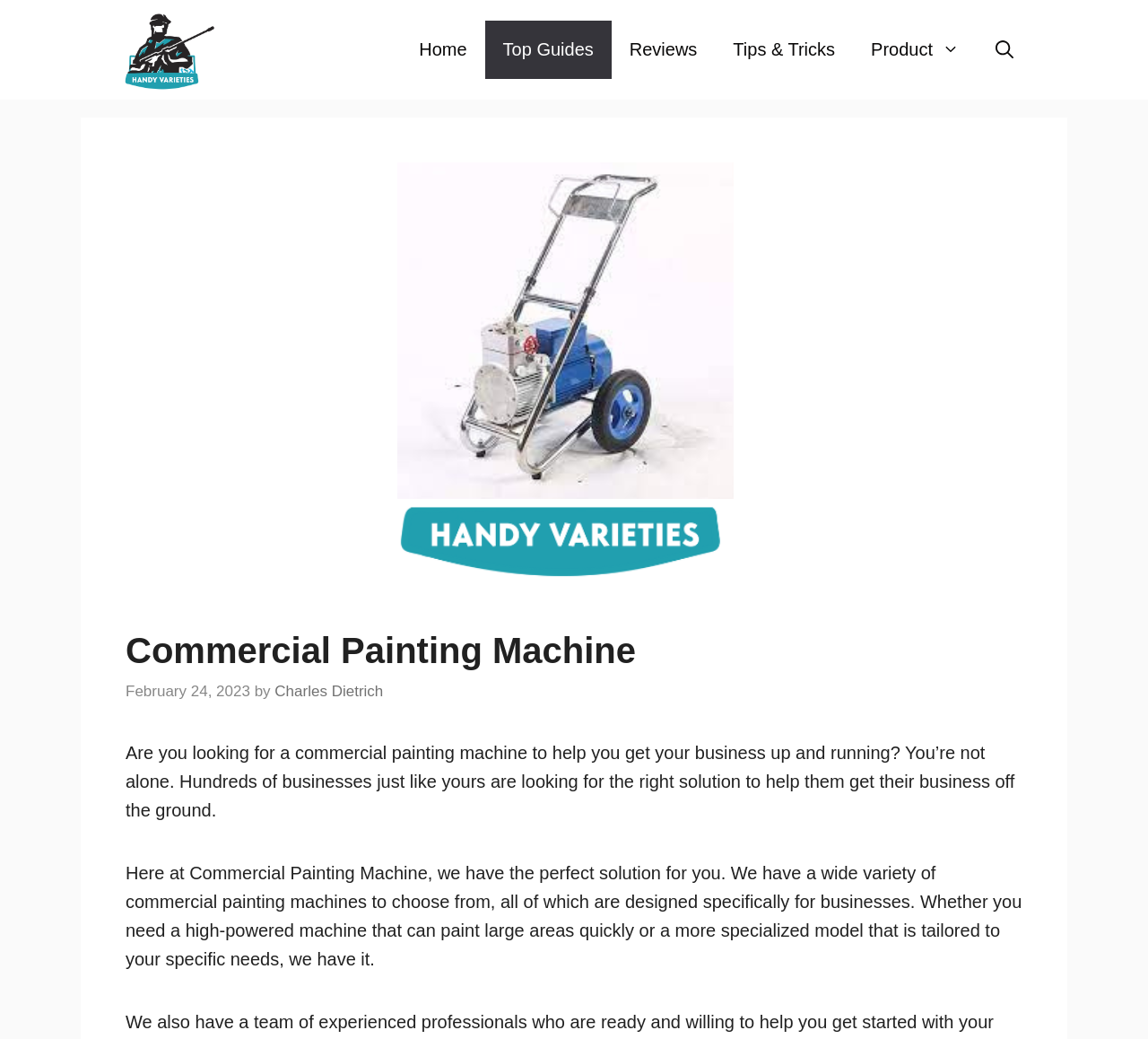Please predict the bounding box coordinates of the element's region where a click is necessary to complete the following instruction: "Click on the 'Home' link". The coordinates should be represented by four float numbers between 0 and 1, i.e., [left, top, right, bottom].

[0.349, 0.02, 0.422, 0.076]